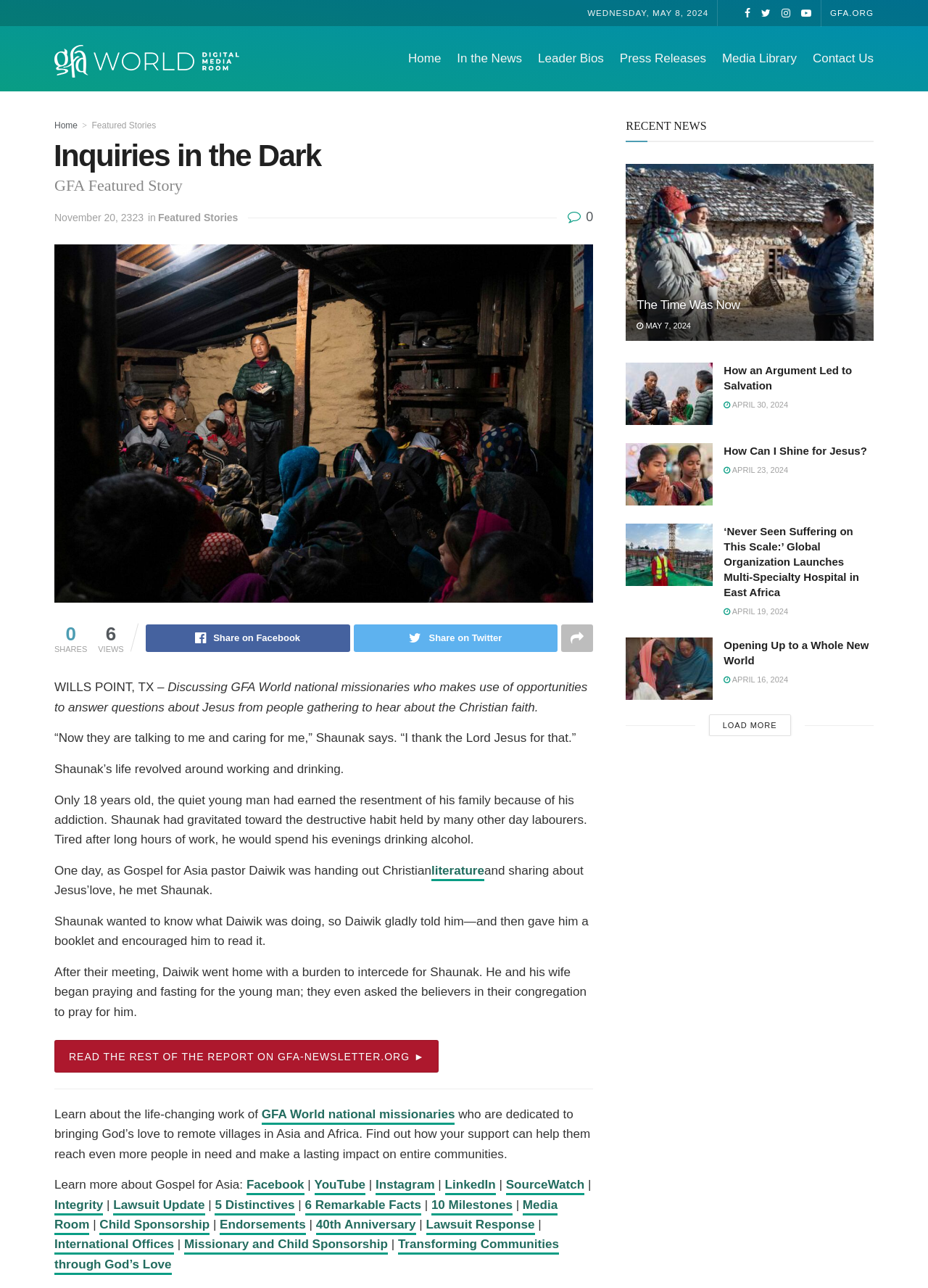What is the title of the featured story?
Please use the image to provide a one-word or short phrase answer.

Inquiries in the Dark